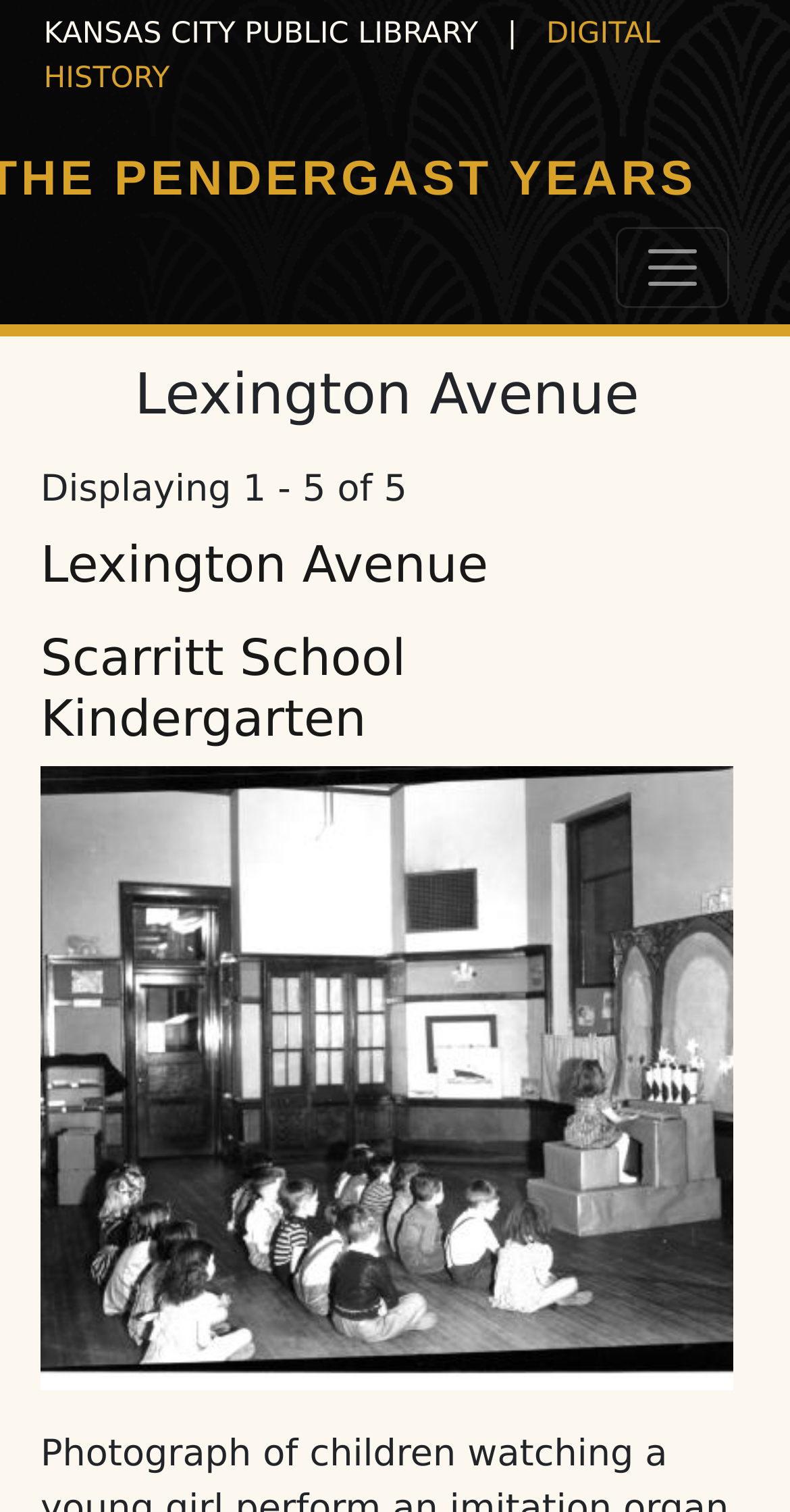Calculate the bounding box coordinates of the UI element given the description: "Scarritt School Kindergarten".

[0.051, 0.416, 0.514, 0.495]